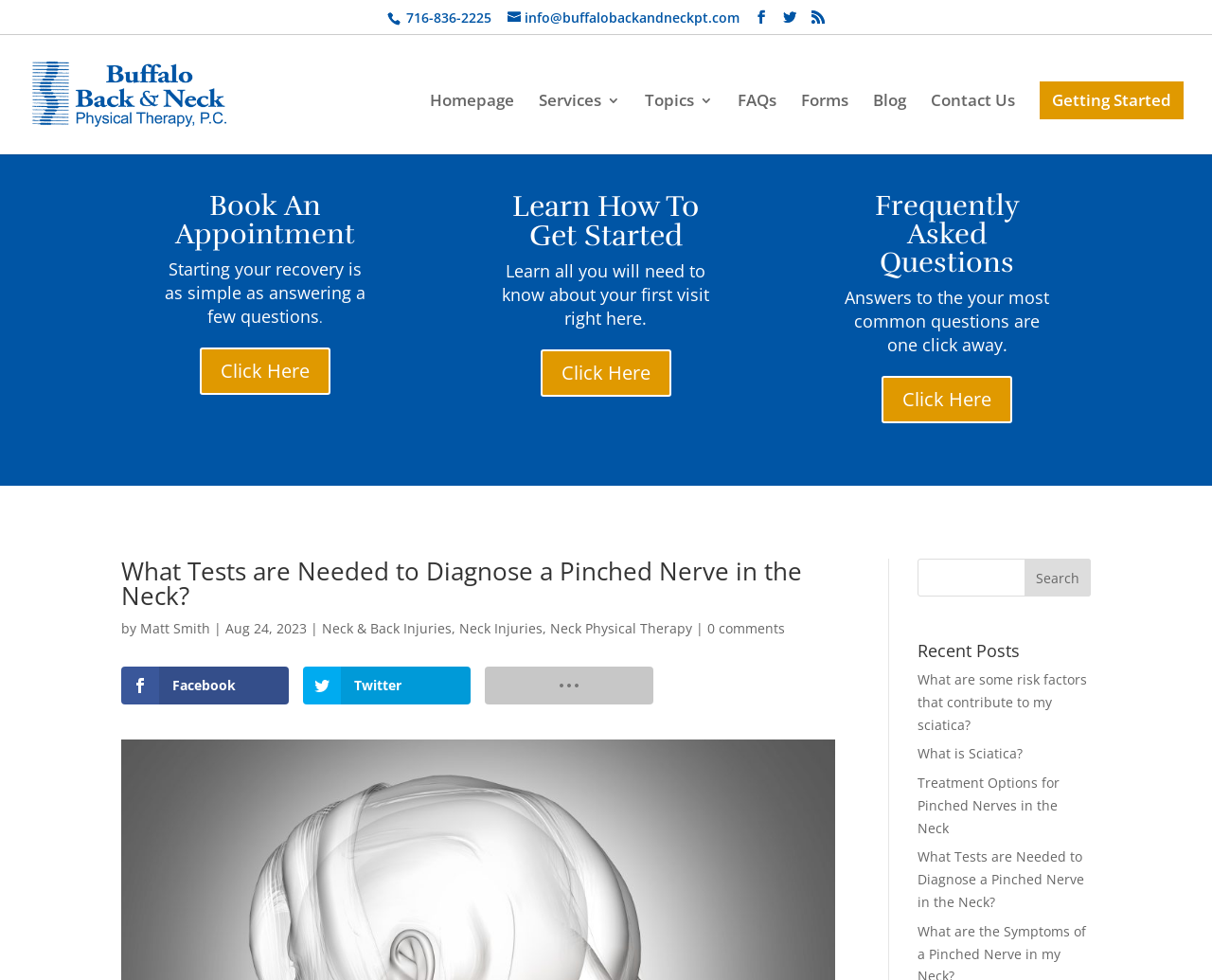Respond to the question with just a single word or phrase: 
What are the social media platforms linked on the webpage?

Facebook and Twitter